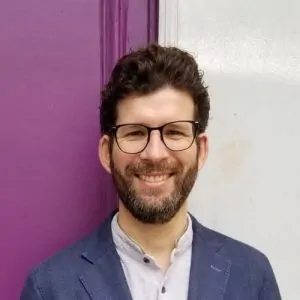Examine the image carefully and respond to the question with a detailed answer: 
What type of recipes is the article discussing?

The article is associated with David Kartuzinski and discusses delightful recipes for enhancing the tea experience, particularly with madeleines, which implies that the article is focused on tea recipes.